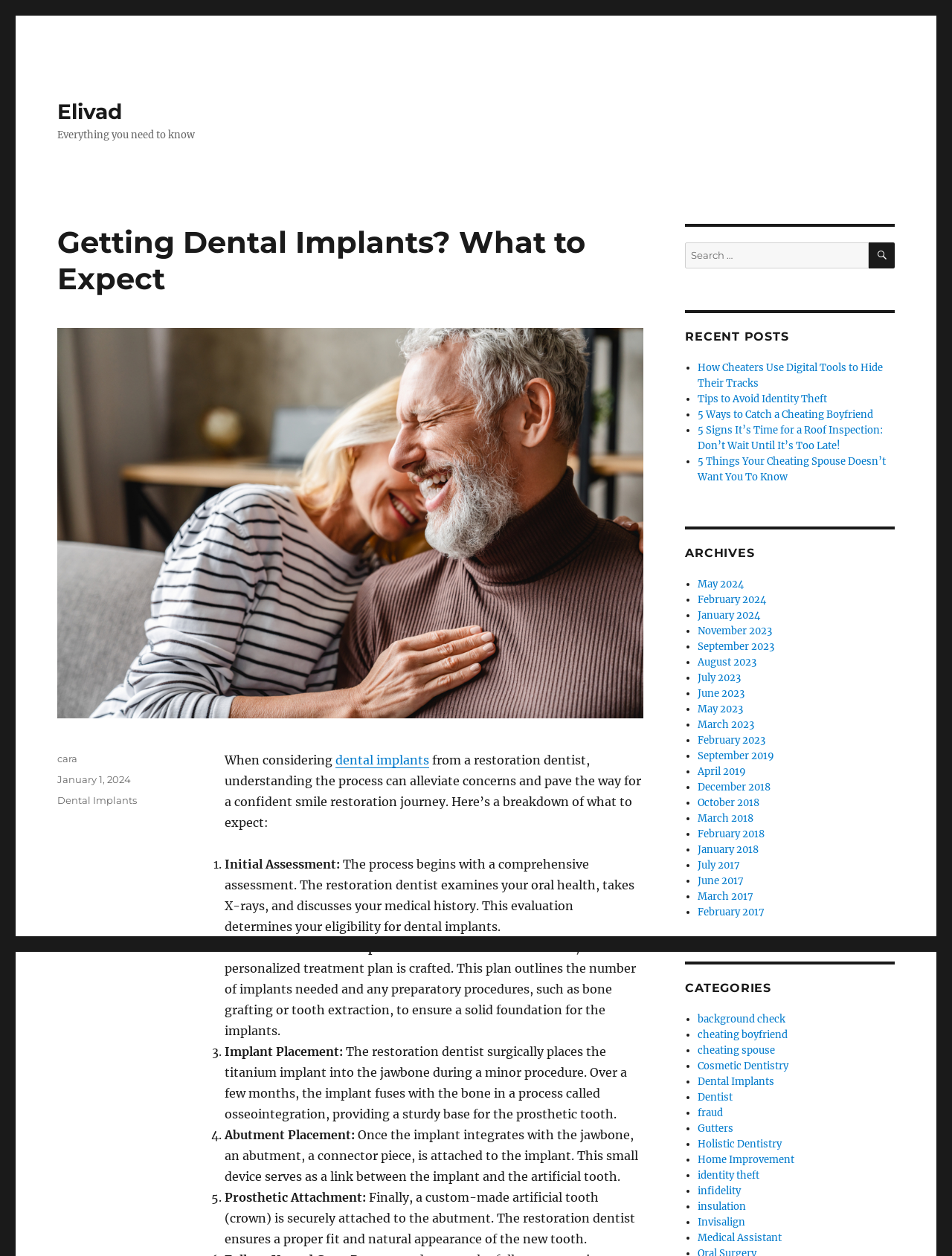Please identify the bounding box coordinates of the element's region that I should click in order to complete the following instruction: "View archives from January 2024". The bounding box coordinates consist of four float numbers between 0 and 1, i.e., [left, top, right, bottom].

[0.733, 0.485, 0.798, 0.495]